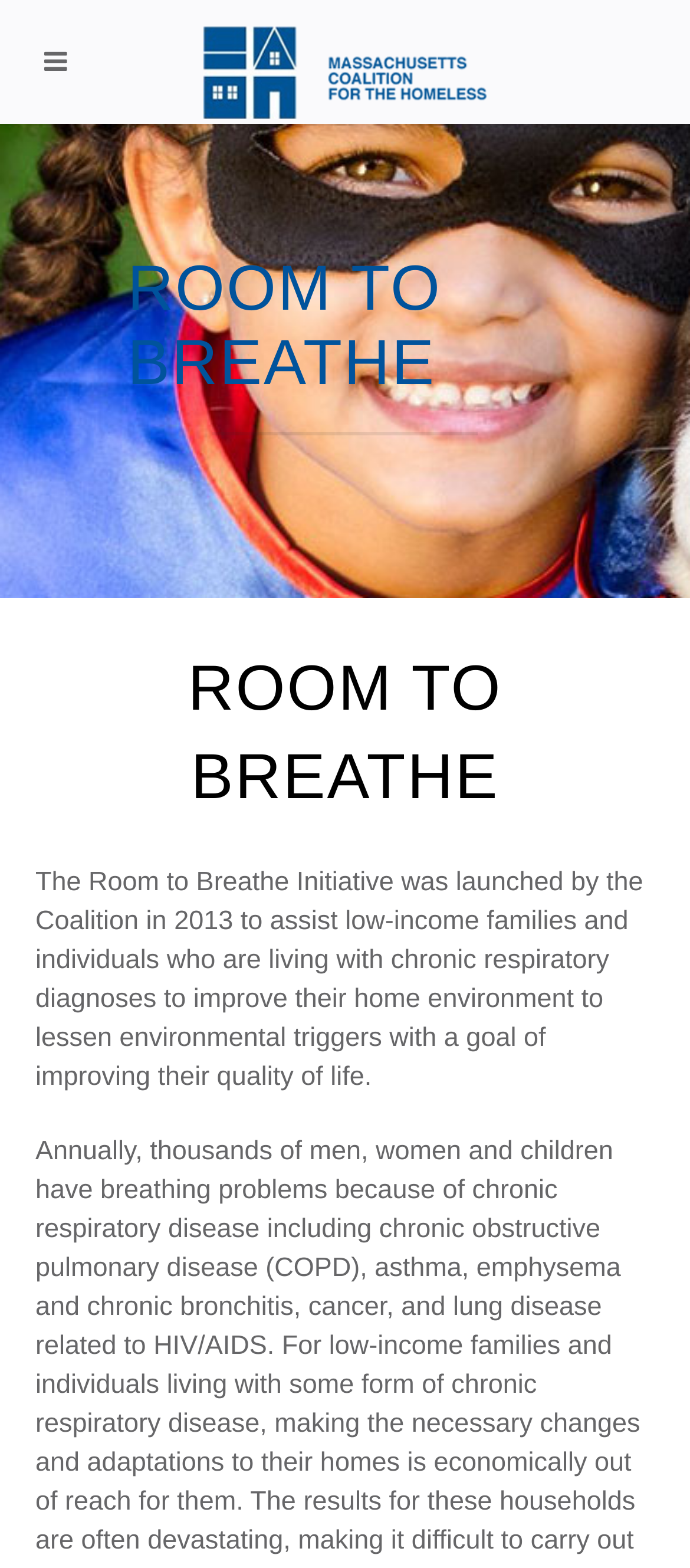What is the goal of the Room to Breathe Initiative?
Respond to the question with a well-detailed and thorough answer.

The goal of the Room to Breathe Initiative can be inferred from the text description provided on the webpage, which states that the initiative aims to 'improve their quality of life' by assisting low-income families and individuals with chronic respiratory diagnoses to improve their home environment and lessen environmental triggers.